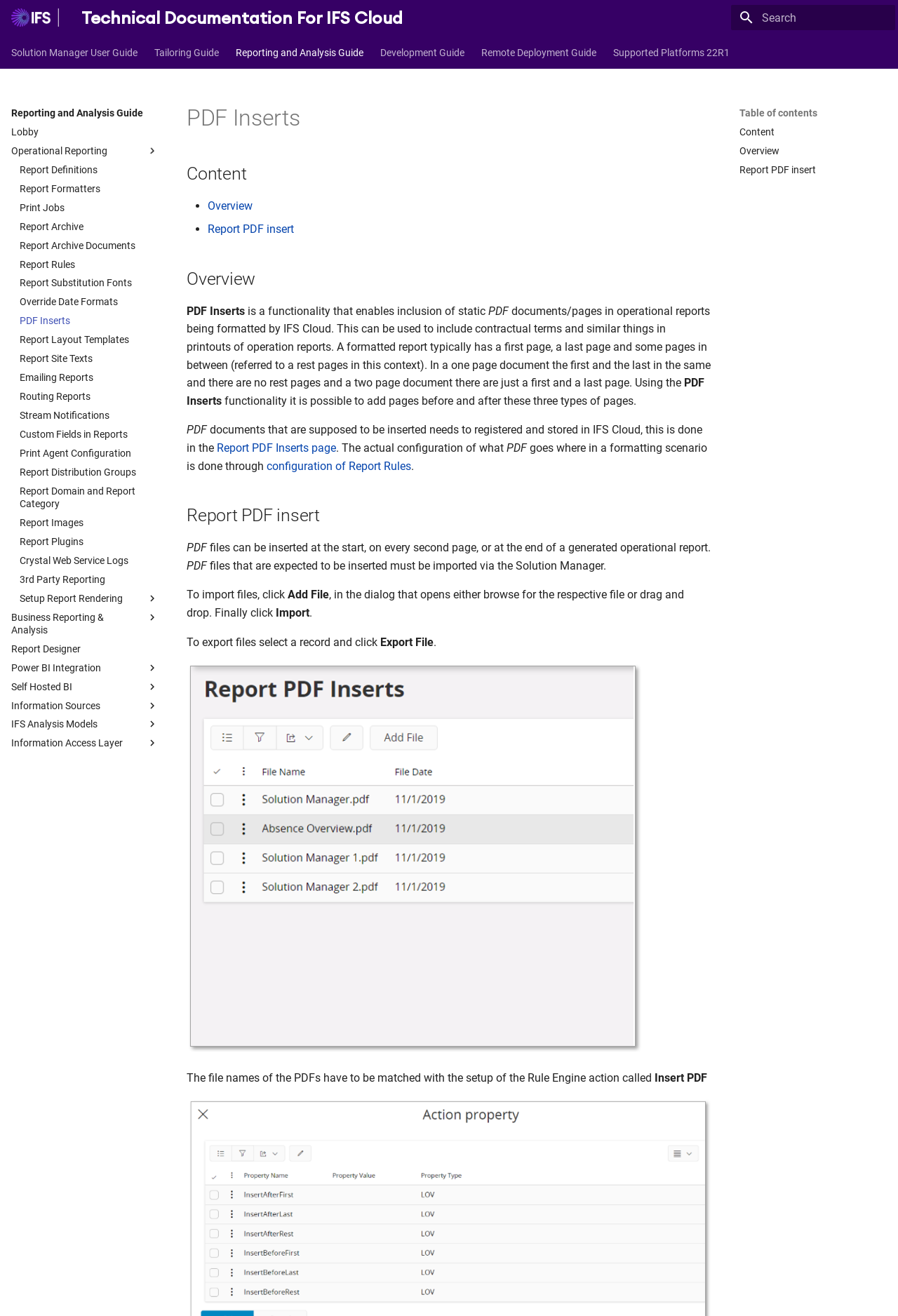Give a one-word or one-phrase response to the question:
What is the benefit of using PDF Inserts?

including contractual terms